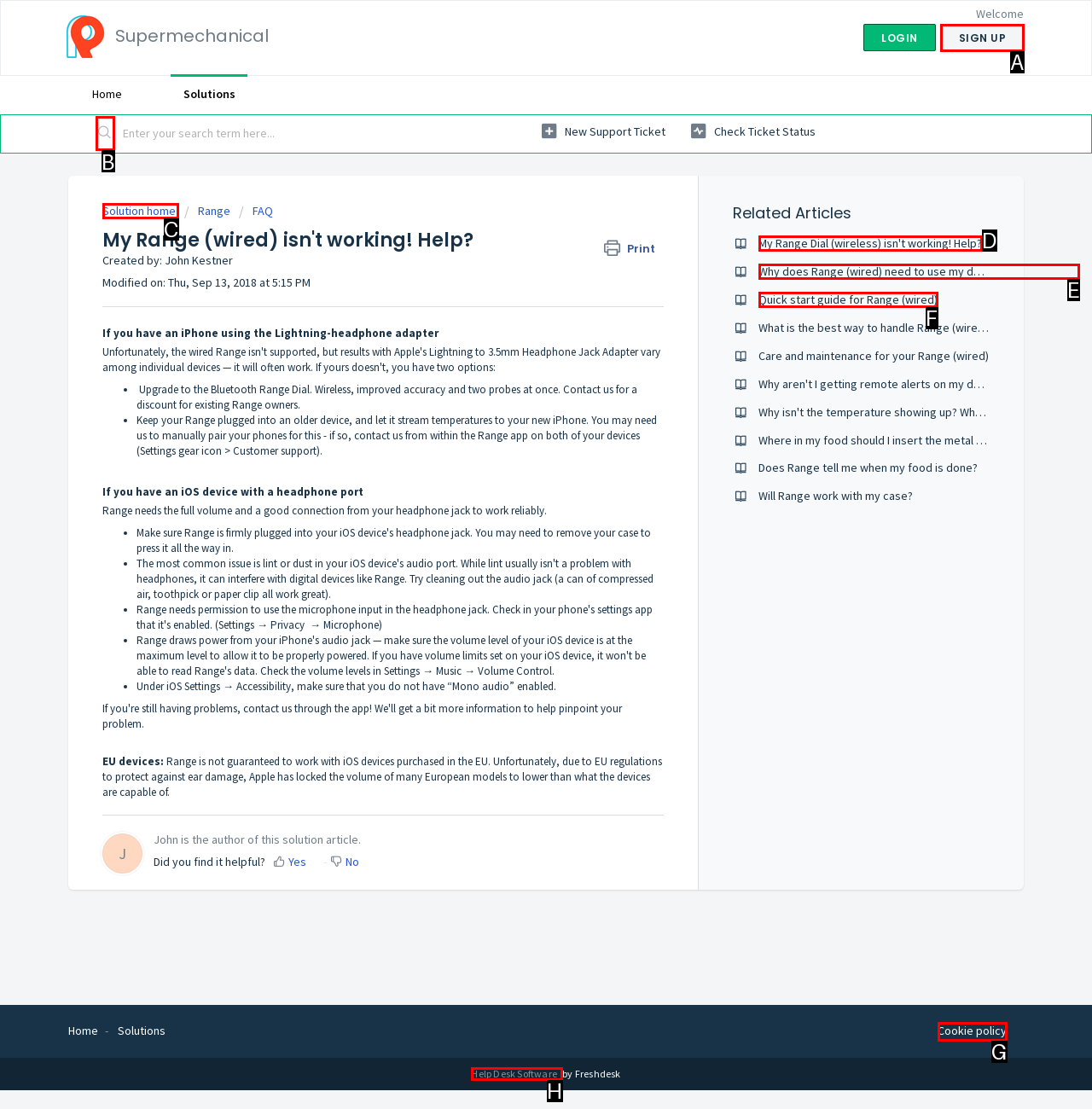Identify the correct UI element to click on to achieve the task: Search for something. Provide the letter of the appropriate element directly from the available choices.

B